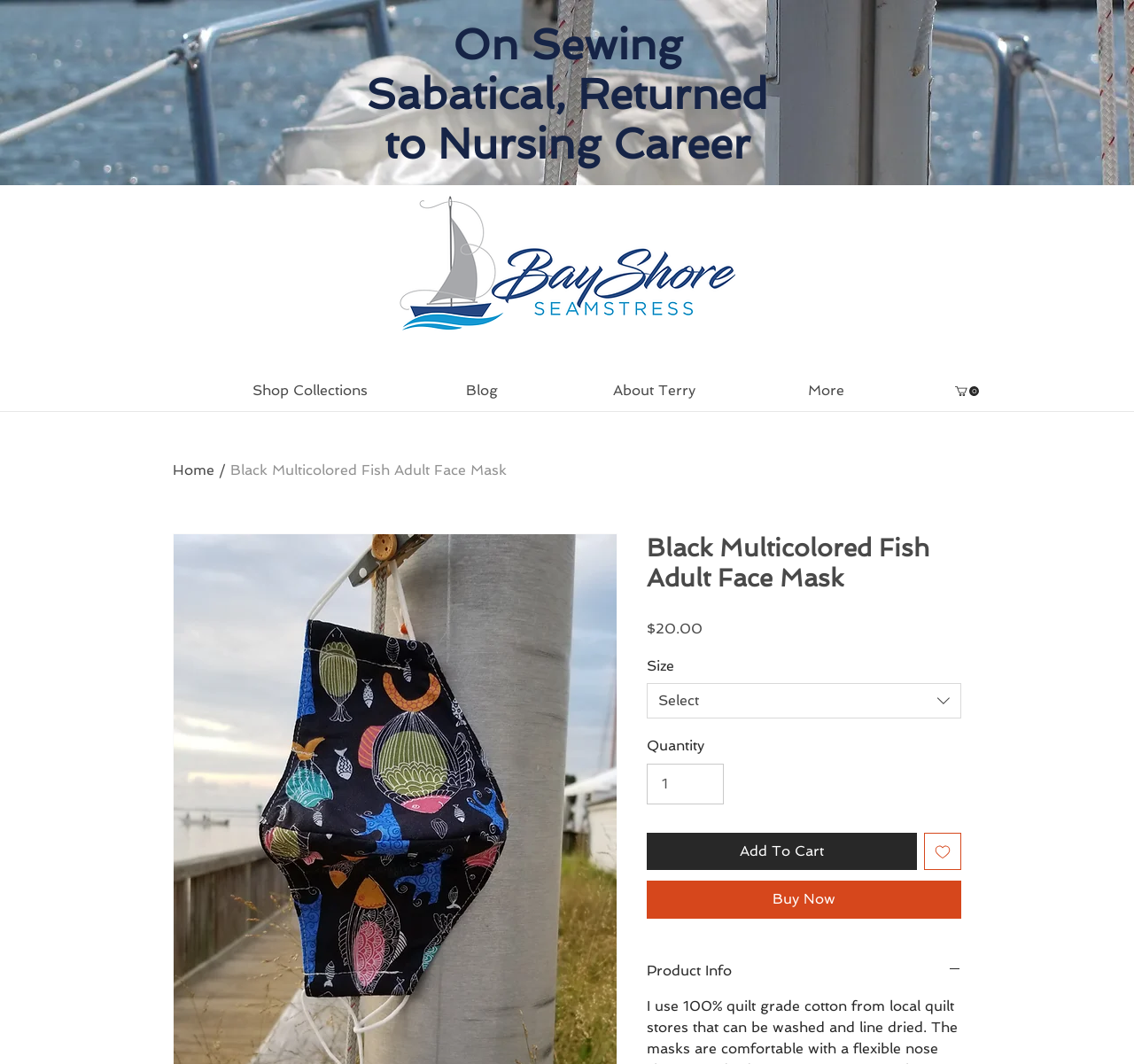What is the purpose of the button with the text 'Product Info'?
Answer the question with a detailed and thorough explanation.

I inferred the purpose of the button by its text 'Product Info' and its position near the product information, suggesting that it is used to display more information about the product.